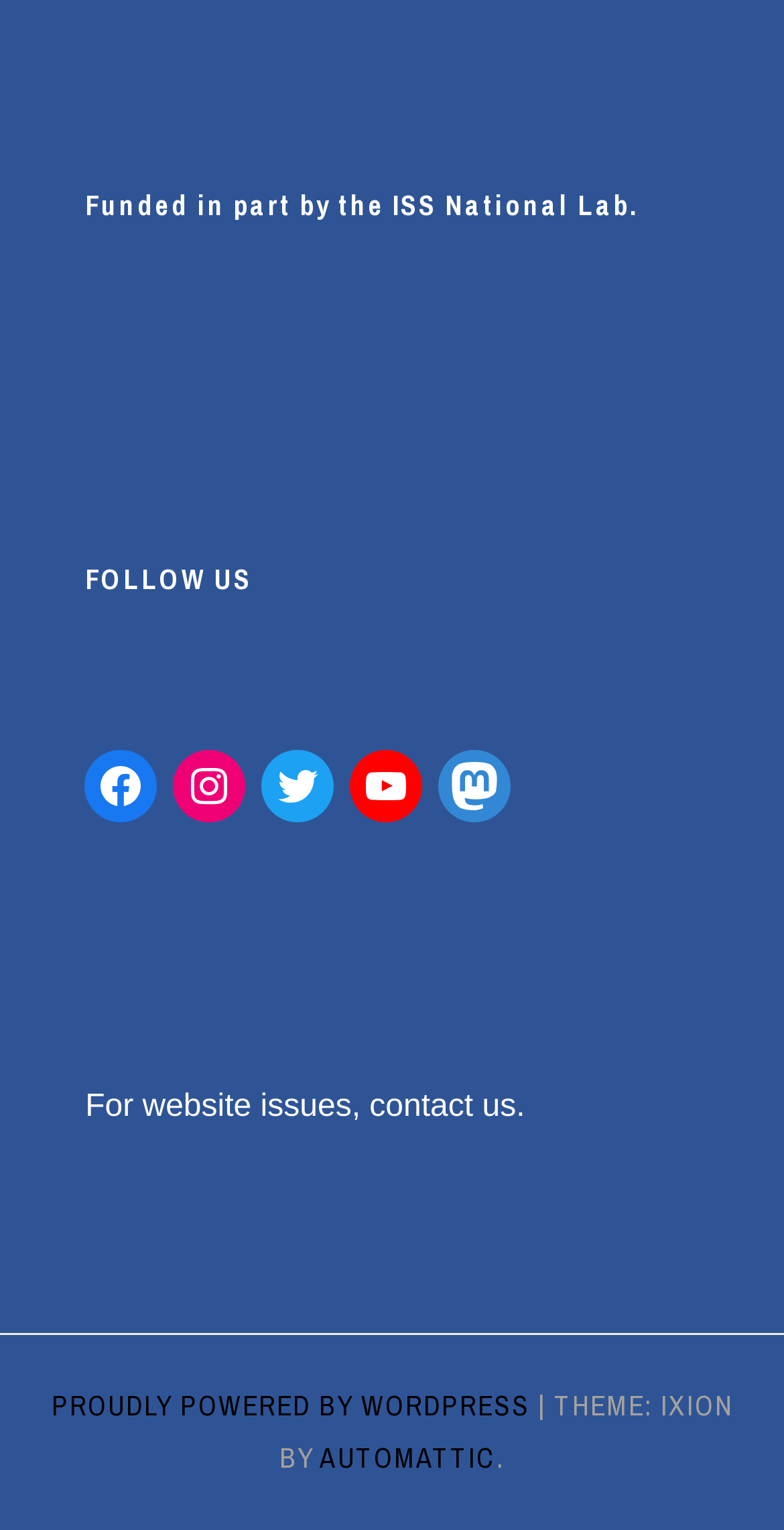Please find the bounding box coordinates of the element that must be clicked to perform the given instruction: "Contact us for website issues". The coordinates should be four float numbers from 0 to 1, i.e., [left, top, right, bottom].

[0.471, 0.713, 0.658, 0.735]